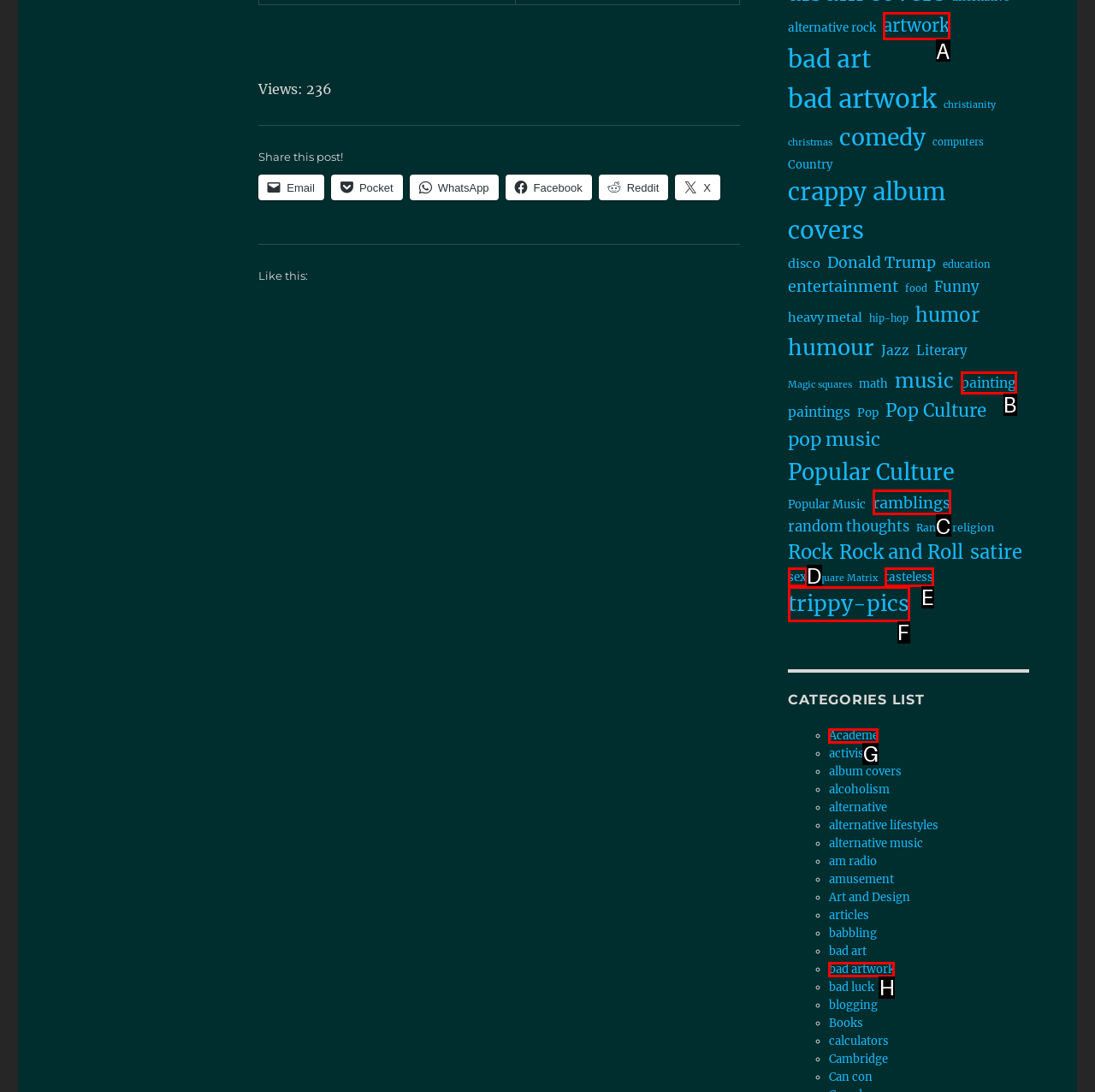Find the HTML element that suits the description: sex
Indicate your answer with the letter of the matching option from the choices provided.

D